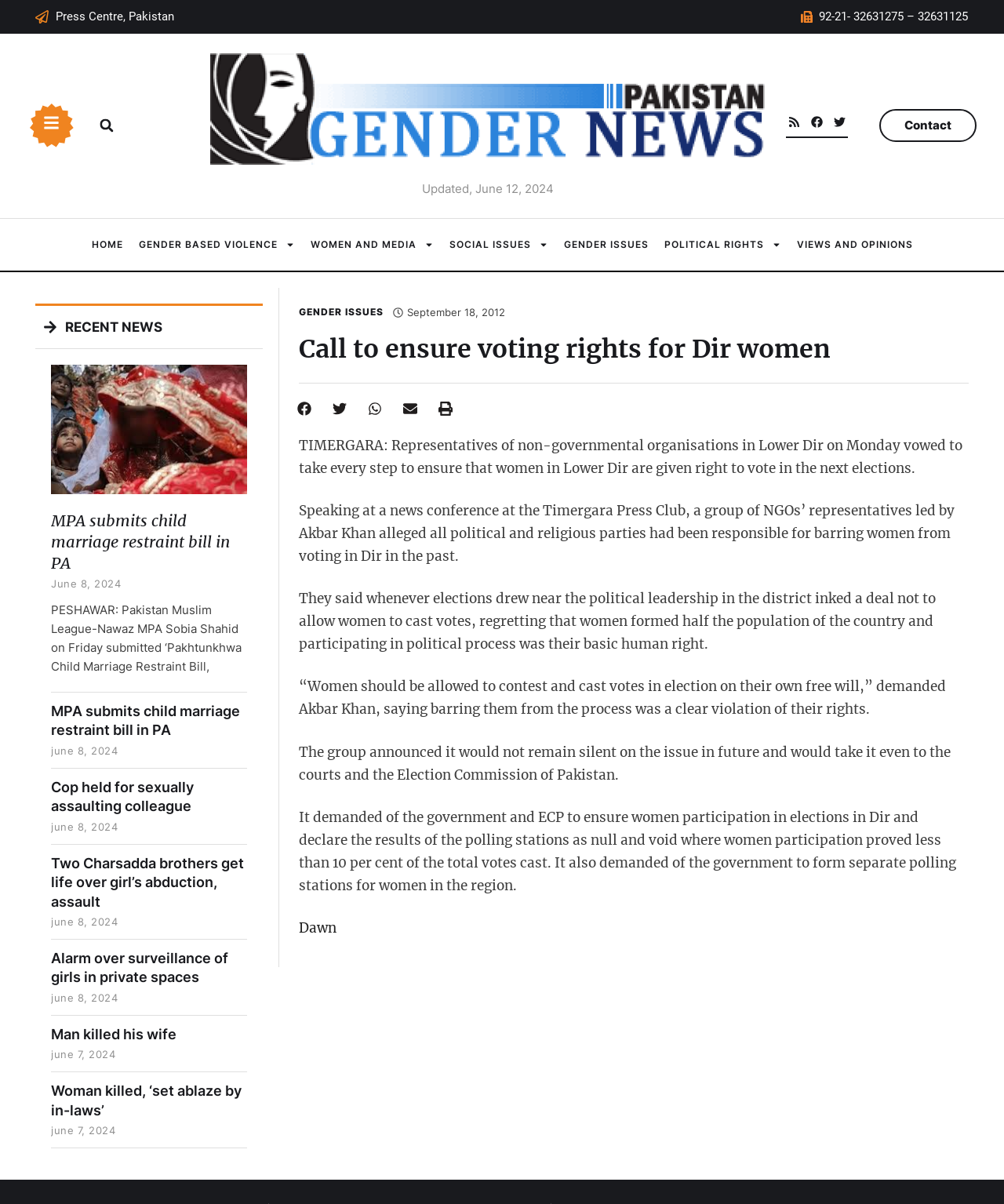Determine the coordinates of the bounding box that should be clicked to complete the instruction: "Share the article on Twitter". The coordinates should be represented by four float numbers between 0 and 1: [left, top, right, bottom].

[0.321, 0.331, 0.356, 0.348]